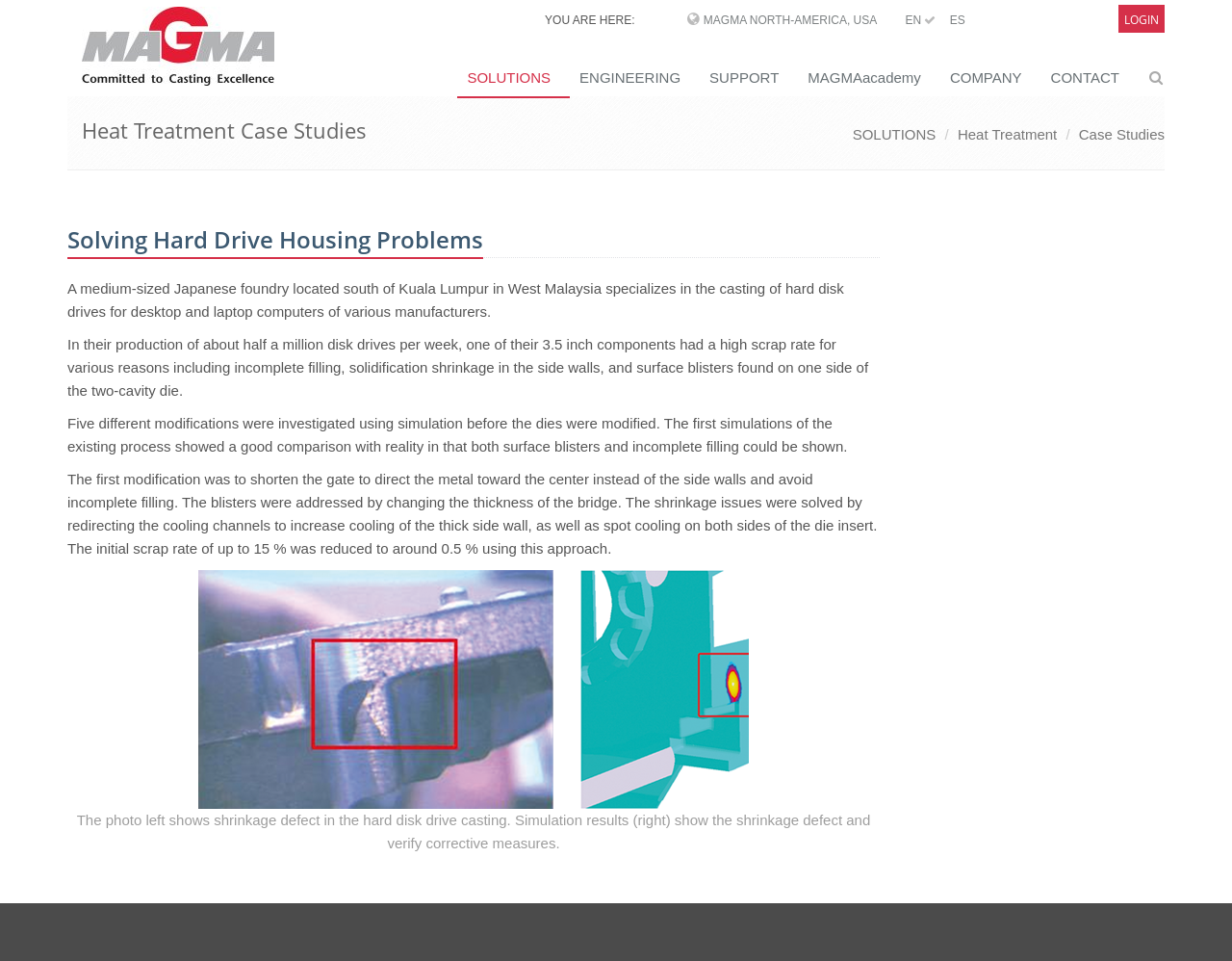What is the company's location?
Provide an in-depth and detailed answer to the question.

The company's location is determined by the text 'MAGMA NORTH-AMERICA, USA' at the top of the webpage, which suggests that the company is located in North America, USA.